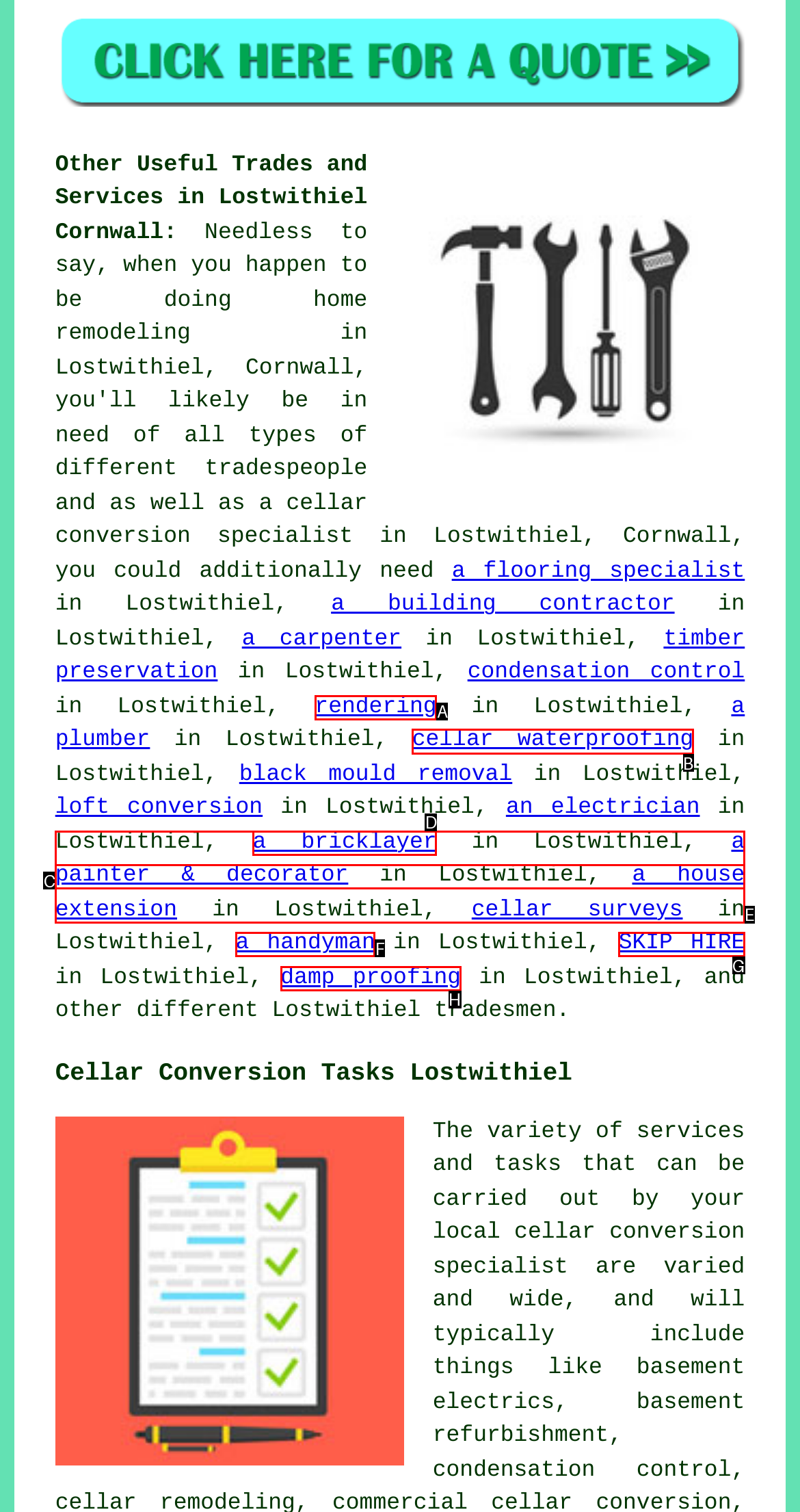Determine the letter of the UI element that will complete the task: Check 'cellar waterproofing'
Reply with the corresponding letter.

B